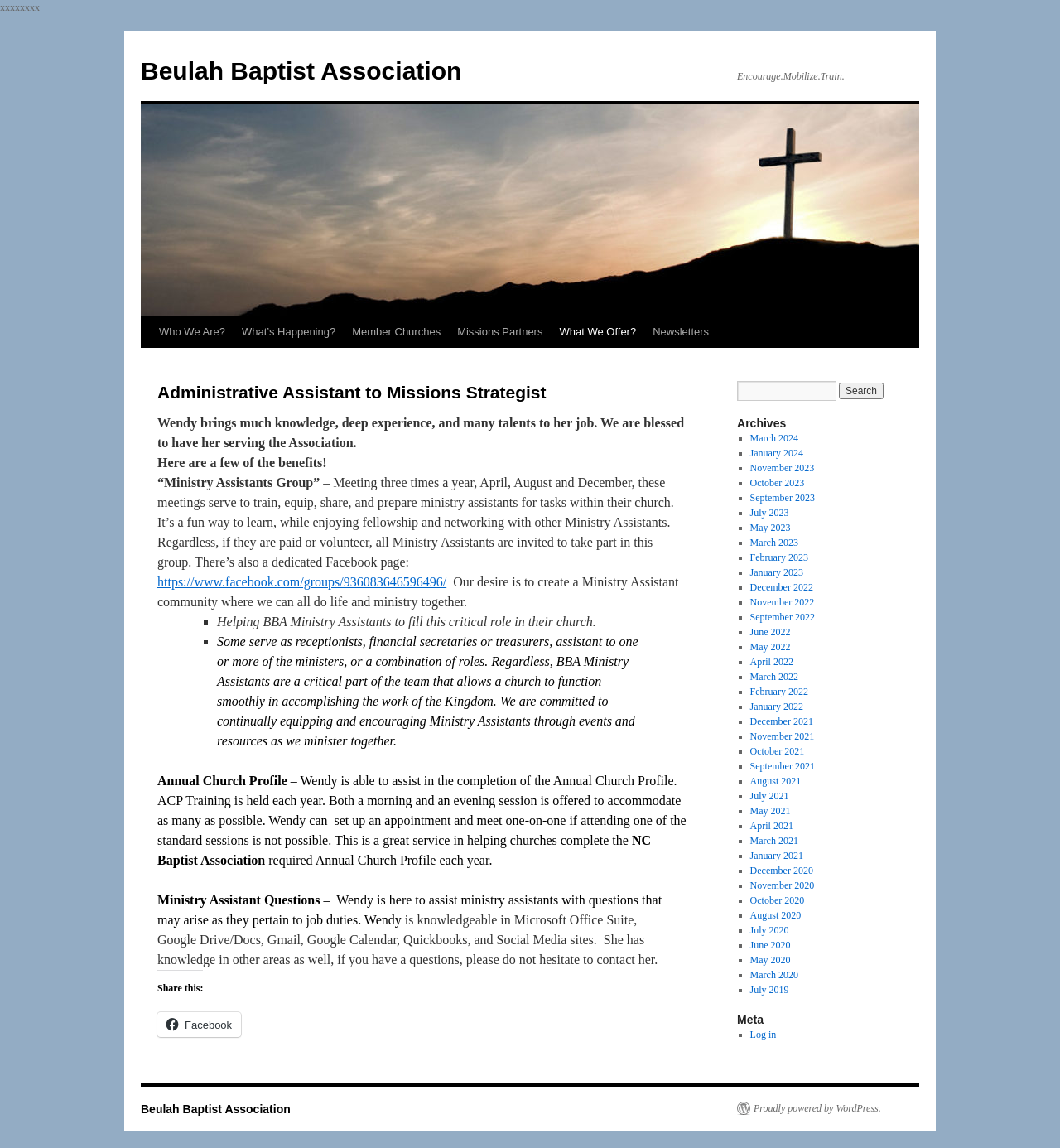Identify the bounding box for the UI element that is described as follows: "value="Search"".

[0.791, 0.333, 0.834, 0.348]